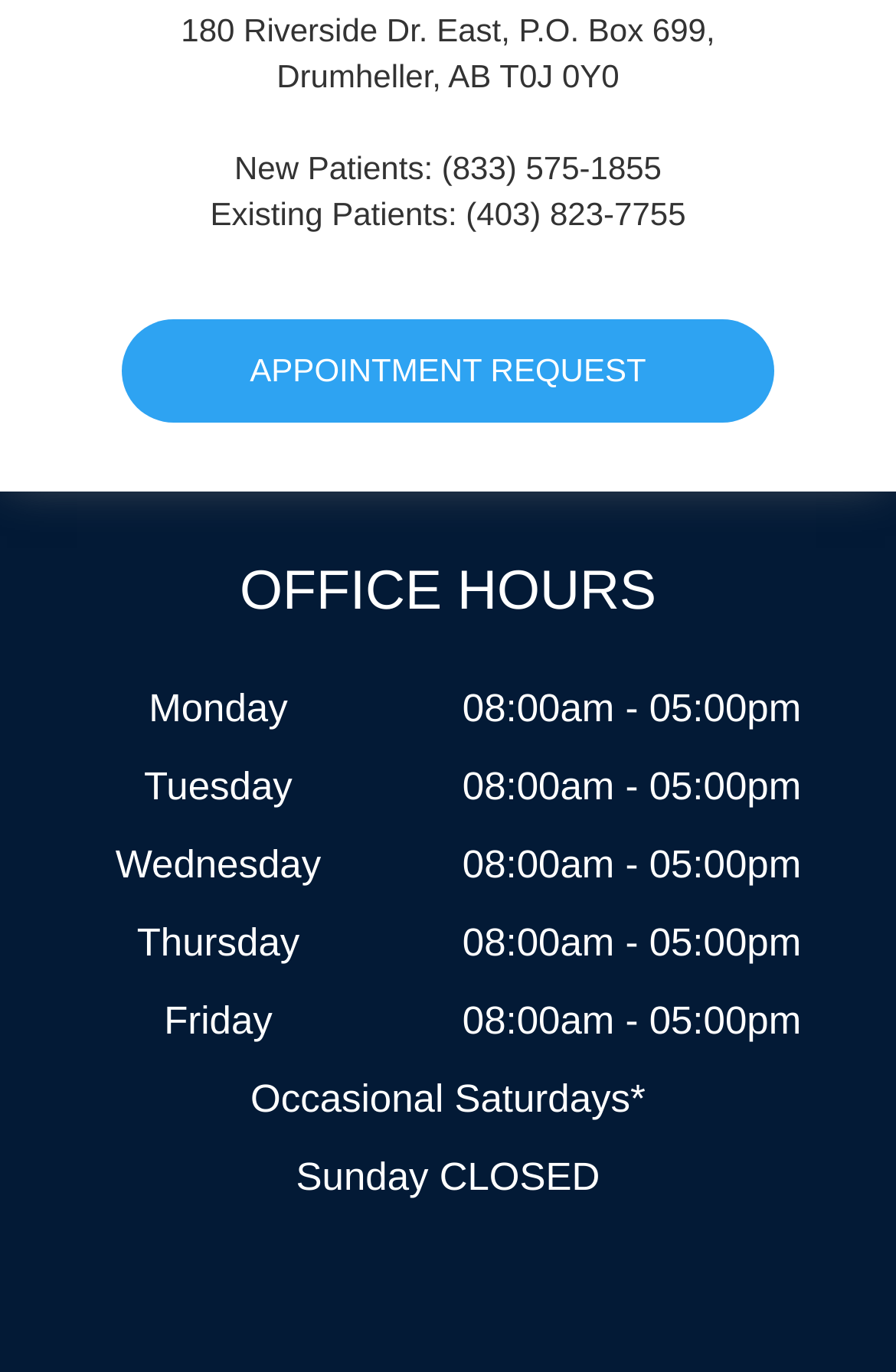Utilize the details in the image to thoroughly answer the following question: What is the phone number for new patients?

I found the phone number for new patients by looking at the link element with the text '(833) 575-1855' next to the 'New Patients:' label.